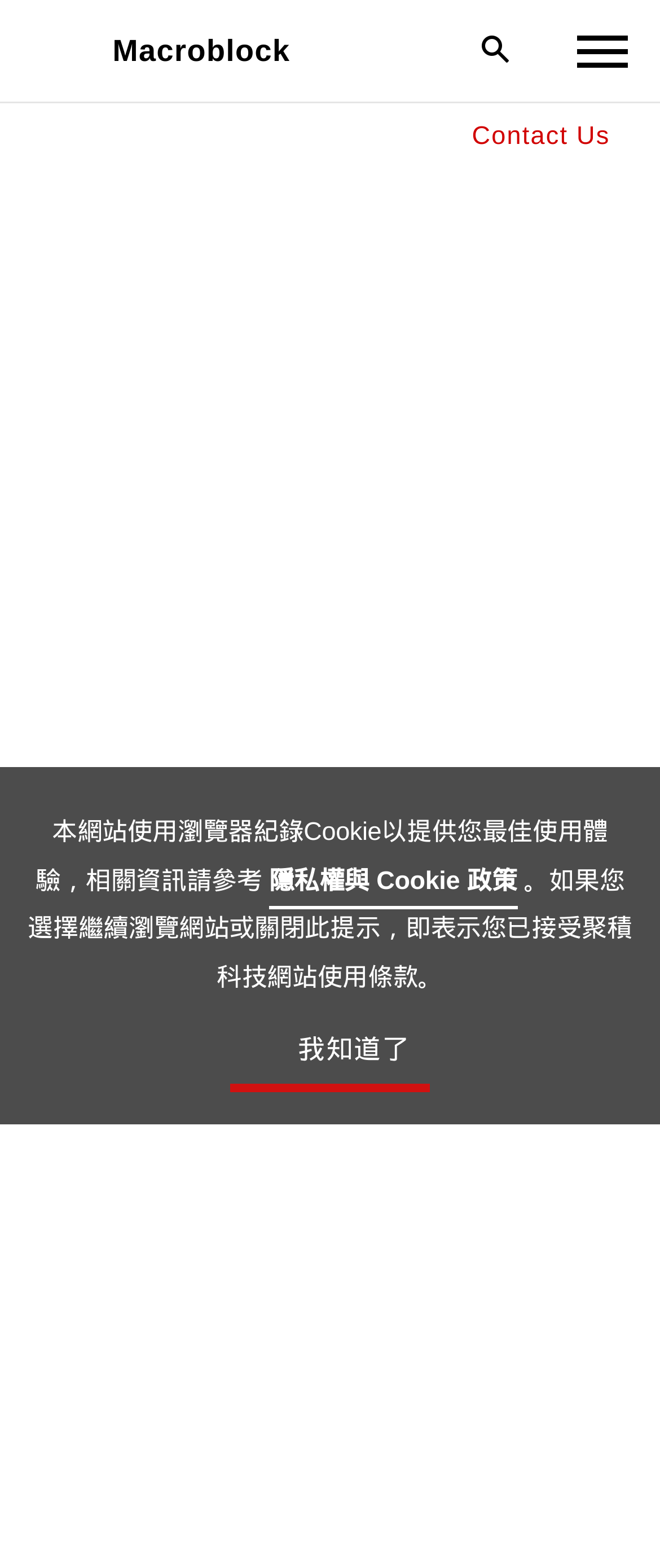How many LED dimming zones can be controlled?
Please use the visual content to give a single word or phrase answer.

192